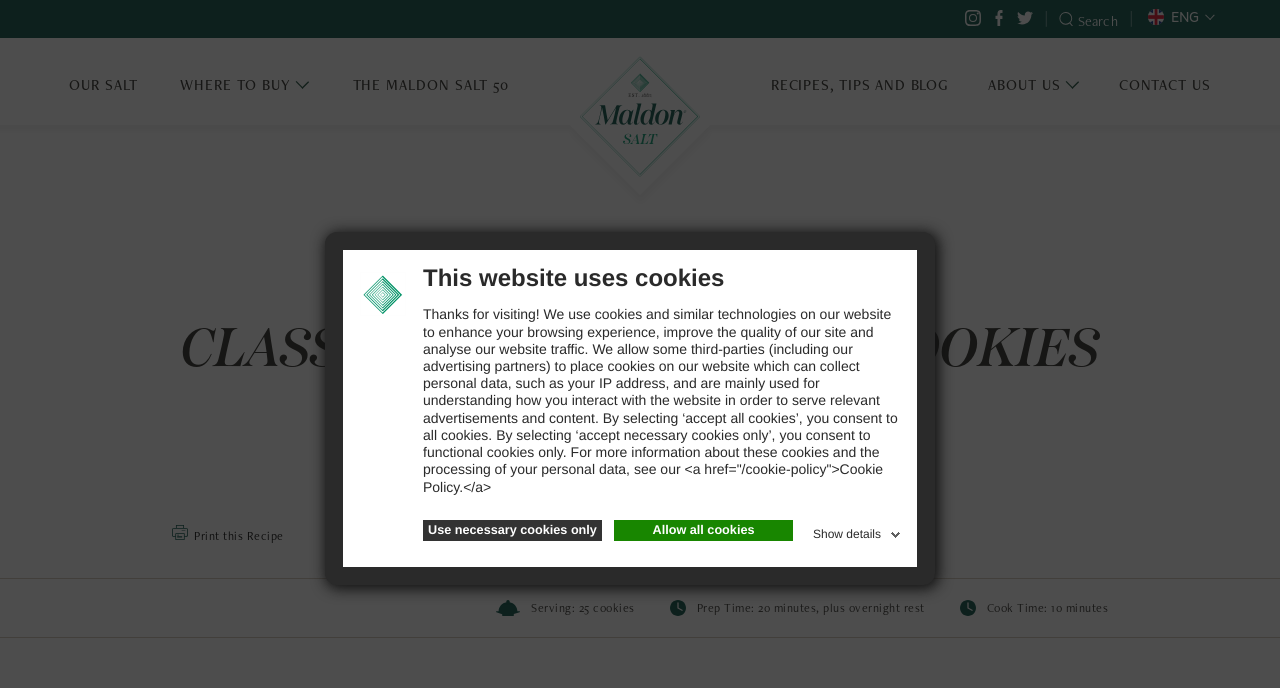What is the prep time for this recipe?
Using the image as a reference, give a one-word or short phrase answer.

20 minutes, plus overnight rest